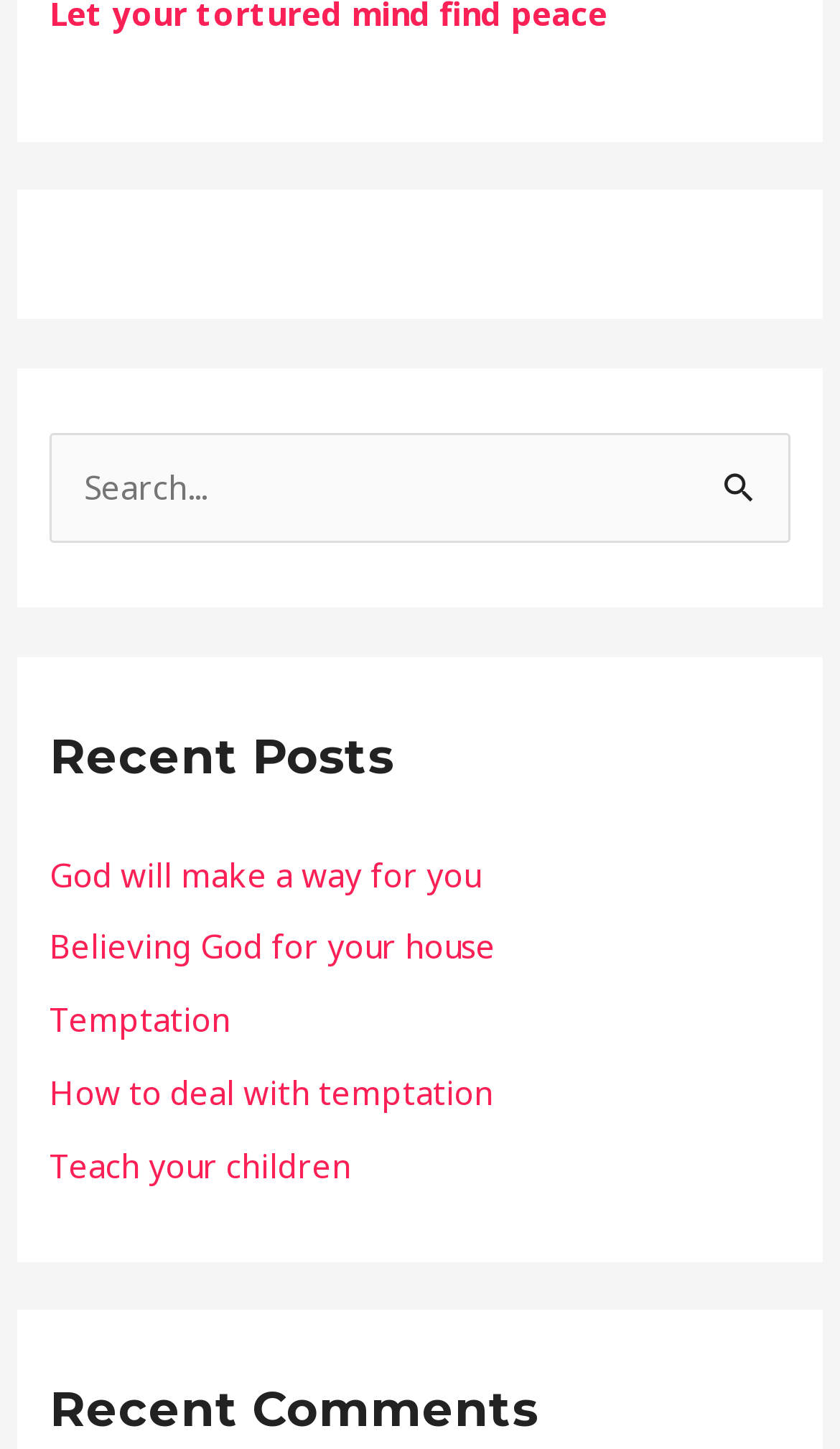Determine the bounding box coordinates of the UI element that matches the following description: "parent_node: Search for: value="Search"". The coordinates should be four float numbers between 0 and 1 in the format [left, top, right, bottom].

[0.825, 0.298, 0.941, 0.359]